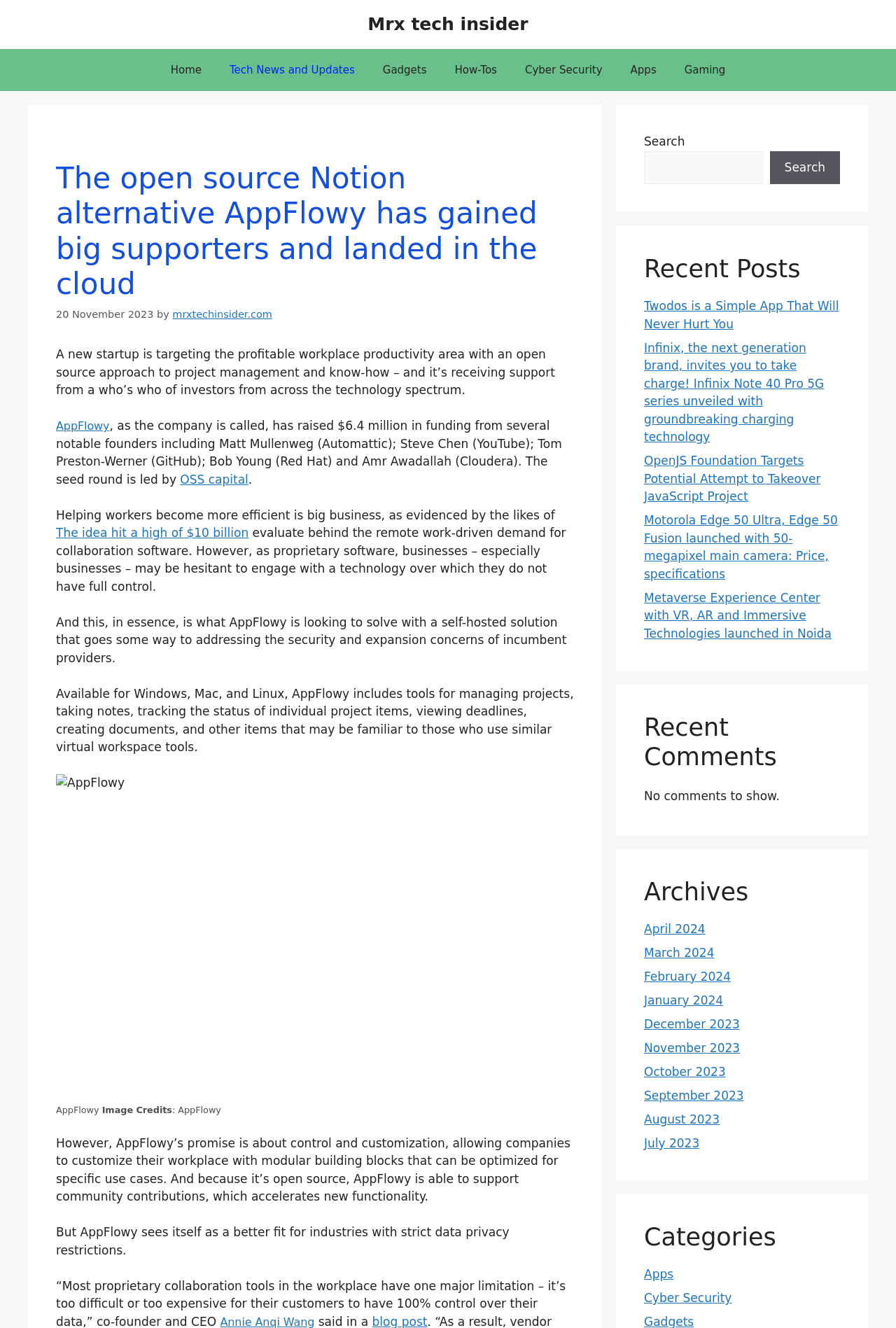Locate the bounding box coordinates of the element that needs to be clicked to carry out the instruction: "Click on the 'Apps' category". The coordinates should be given as four float numbers ranging from 0 to 1, i.e., [left, top, right, bottom].

[0.719, 0.954, 0.752, 0.965]